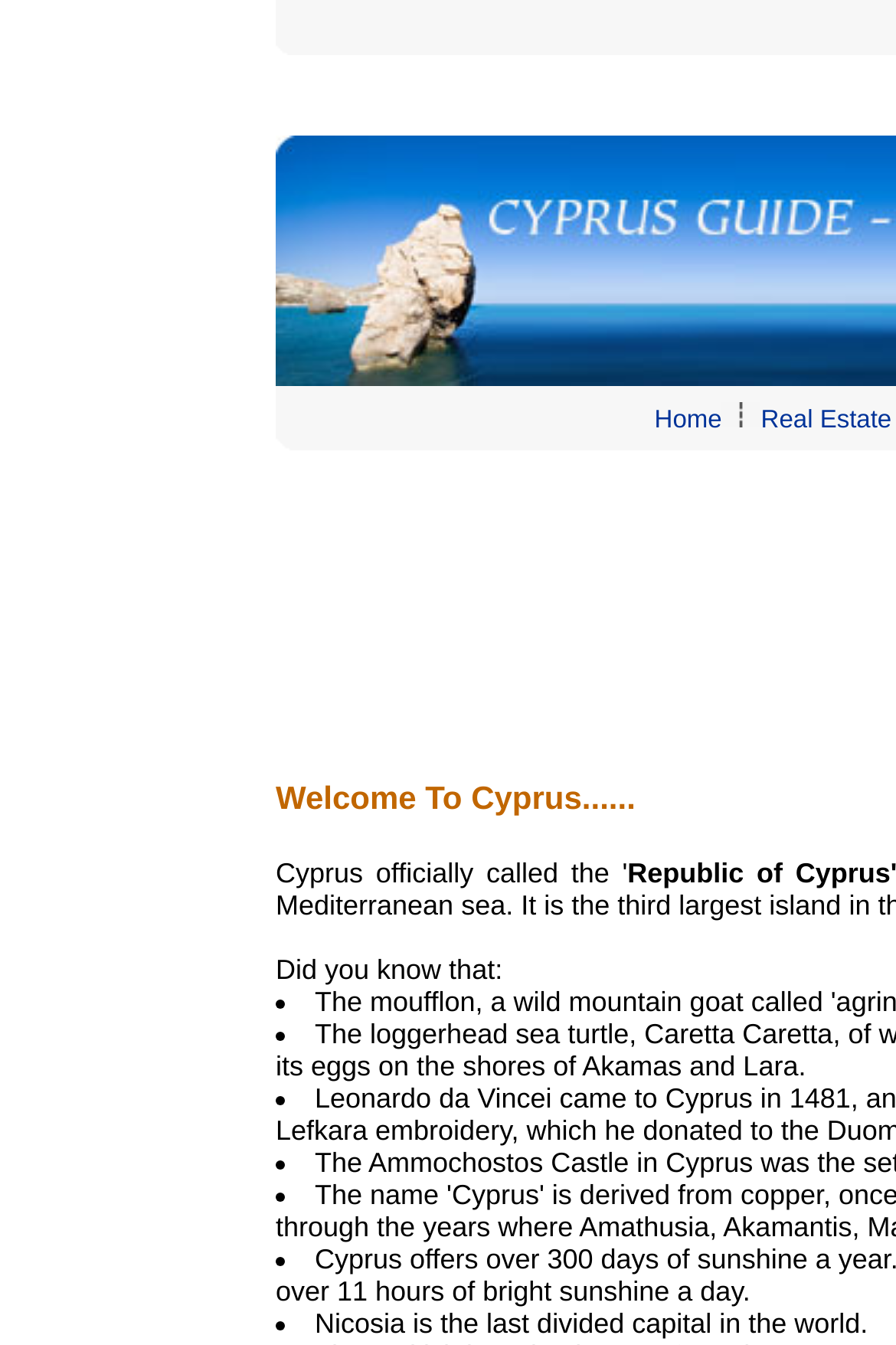Answer with a single word or phrase: 
What is the topic of the StaticText?

Nicosia